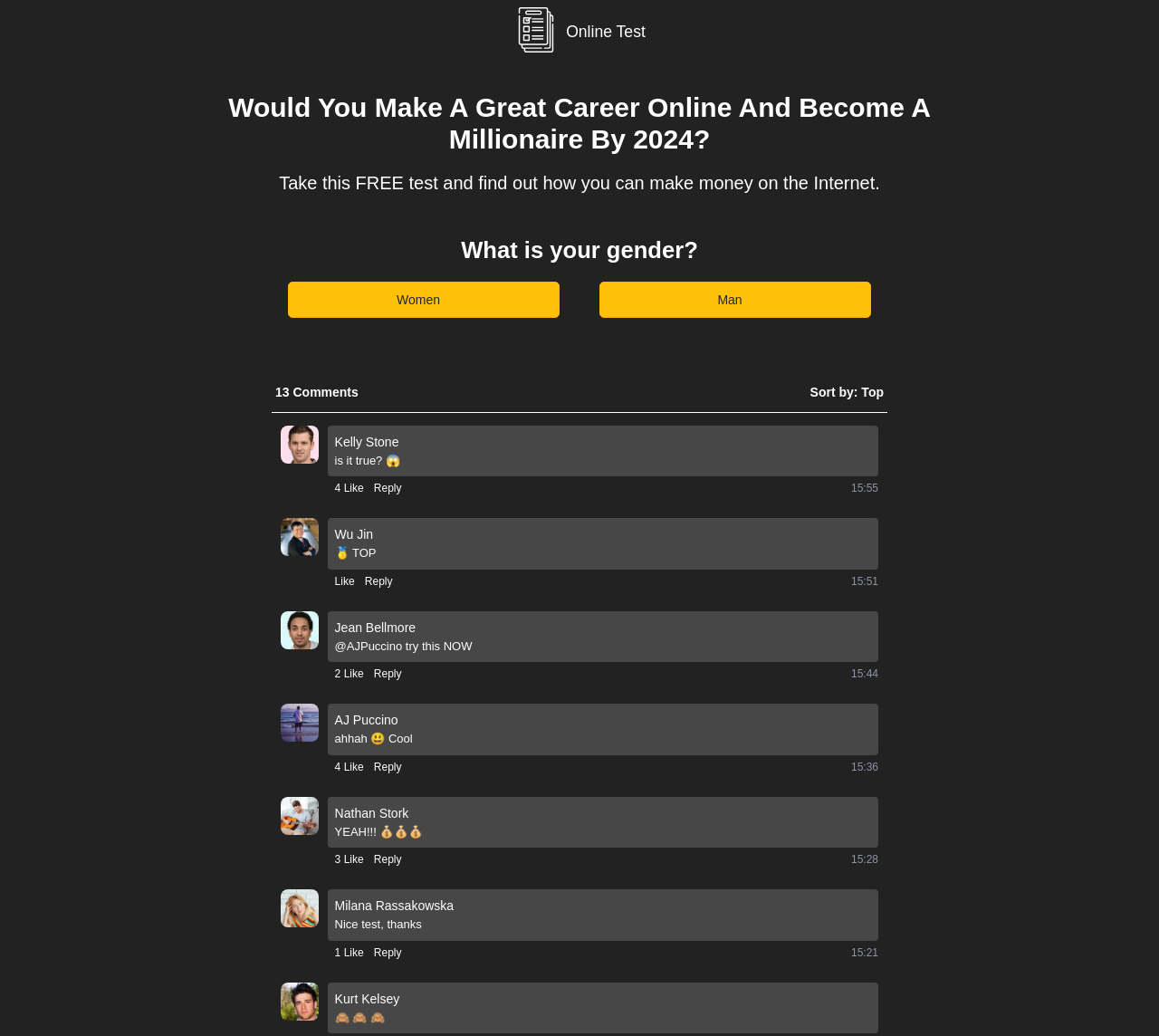Provide a single word or phrase answer to the question: 
How many options are available for the question 'What is your gender?'

2